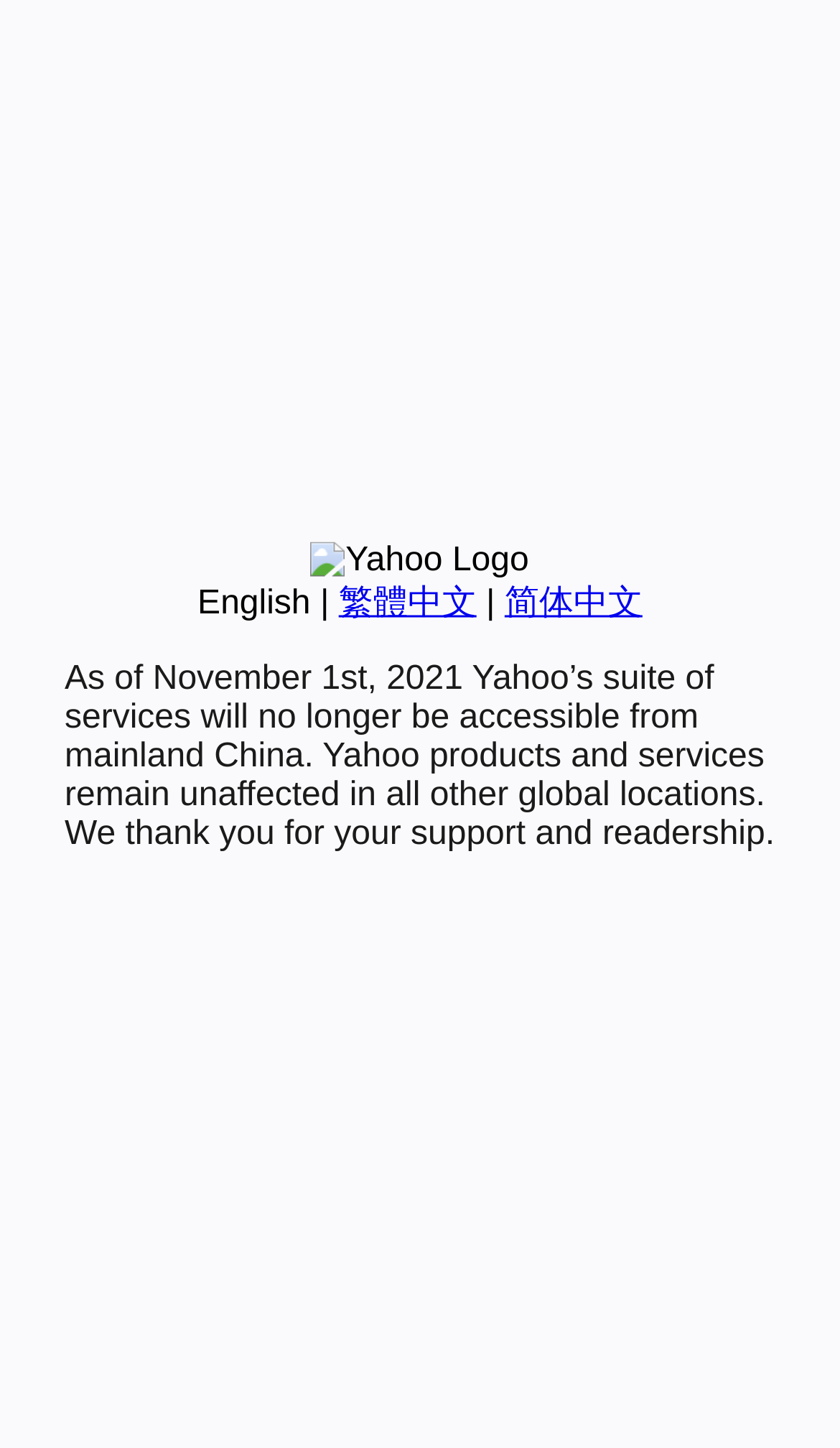Using the webpage screenshot and the element description WittySparks Mastodon Profile, determine the bounding box coordinates. Specify the coordinates in the format (top-left x, top-left y, bottom-right x, bottom-right y) with values ranging from 0 to 1.

None